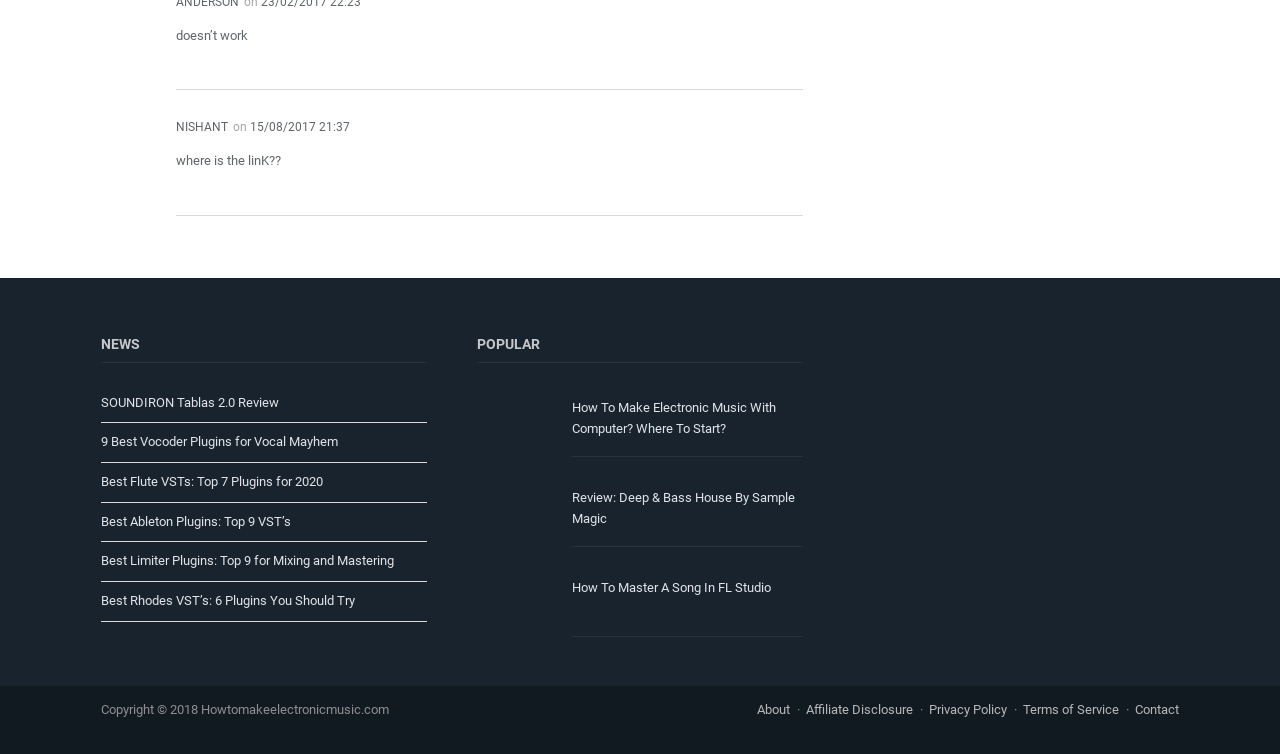Please identify the bounding box coordinates of the element that needs to be clicked to perform the following instruction: "Learn how to make electronic music".

[0.373, 0.518, 0.431, 0.605]